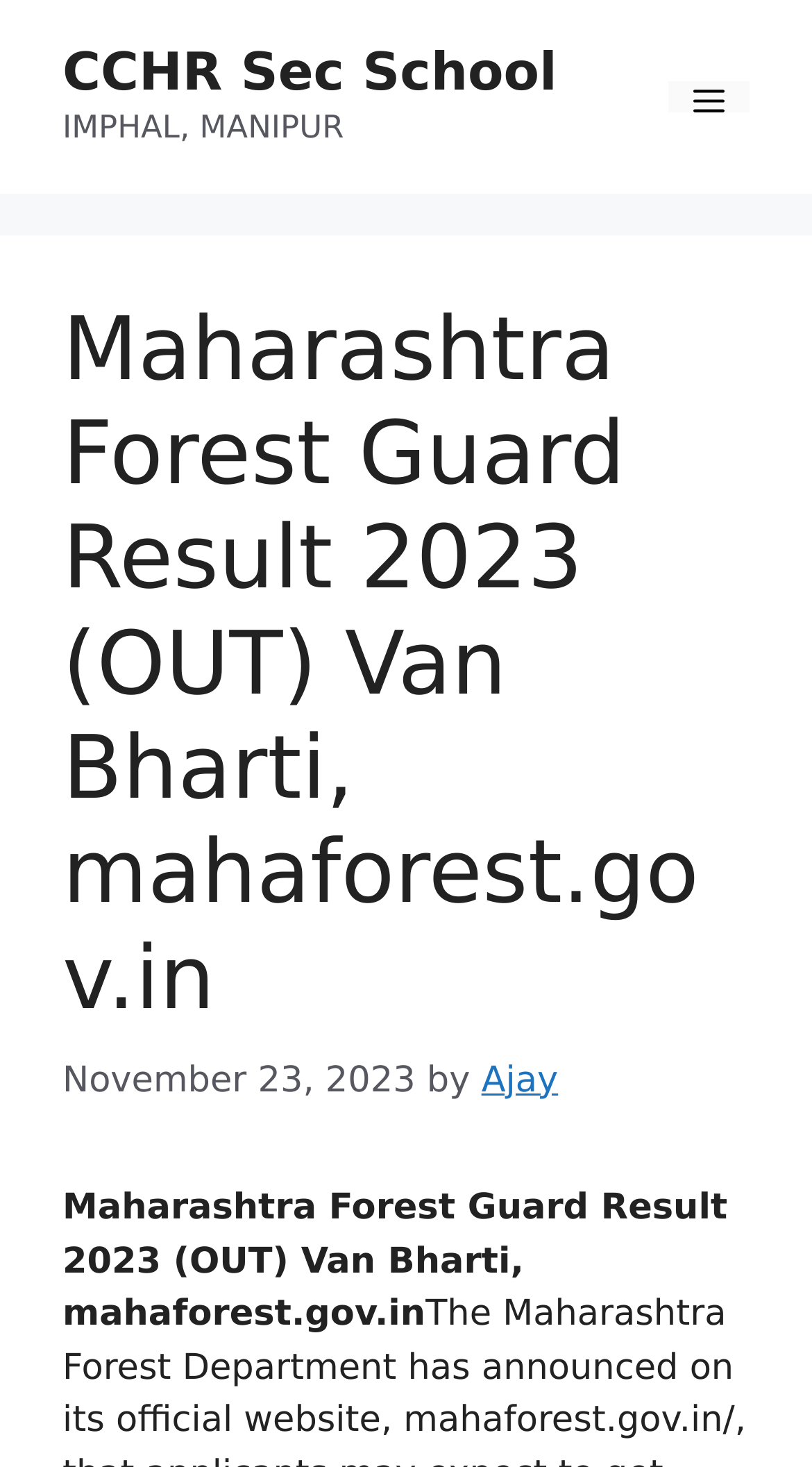What is the name of the school mentioned in the banner link?
Please use the visual content to give a single word or phrase answer.

CCHR Sec School